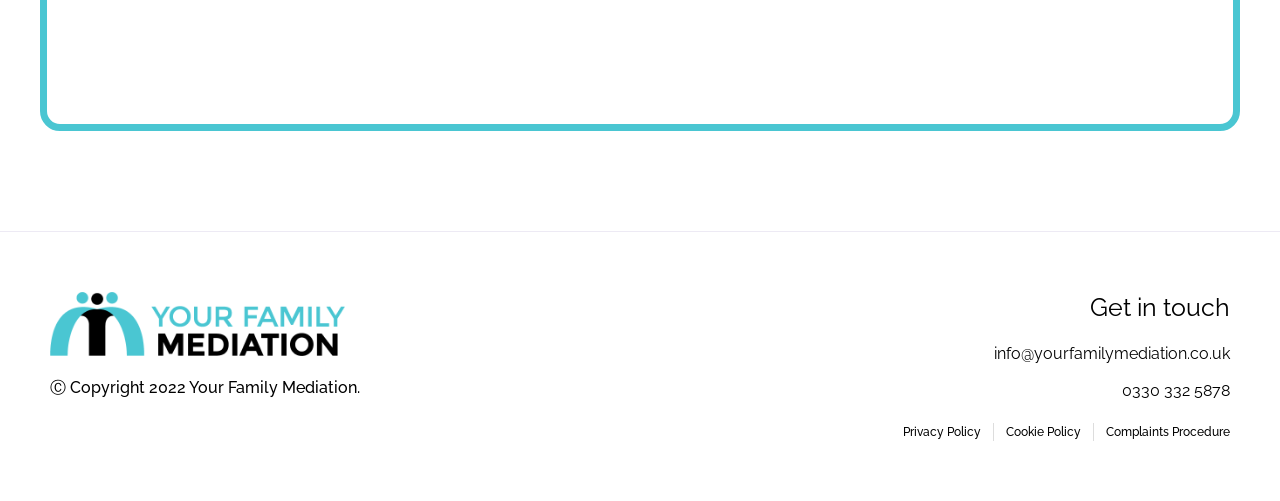Locate the bounding box of the UI element with the following description: "RSS".

None